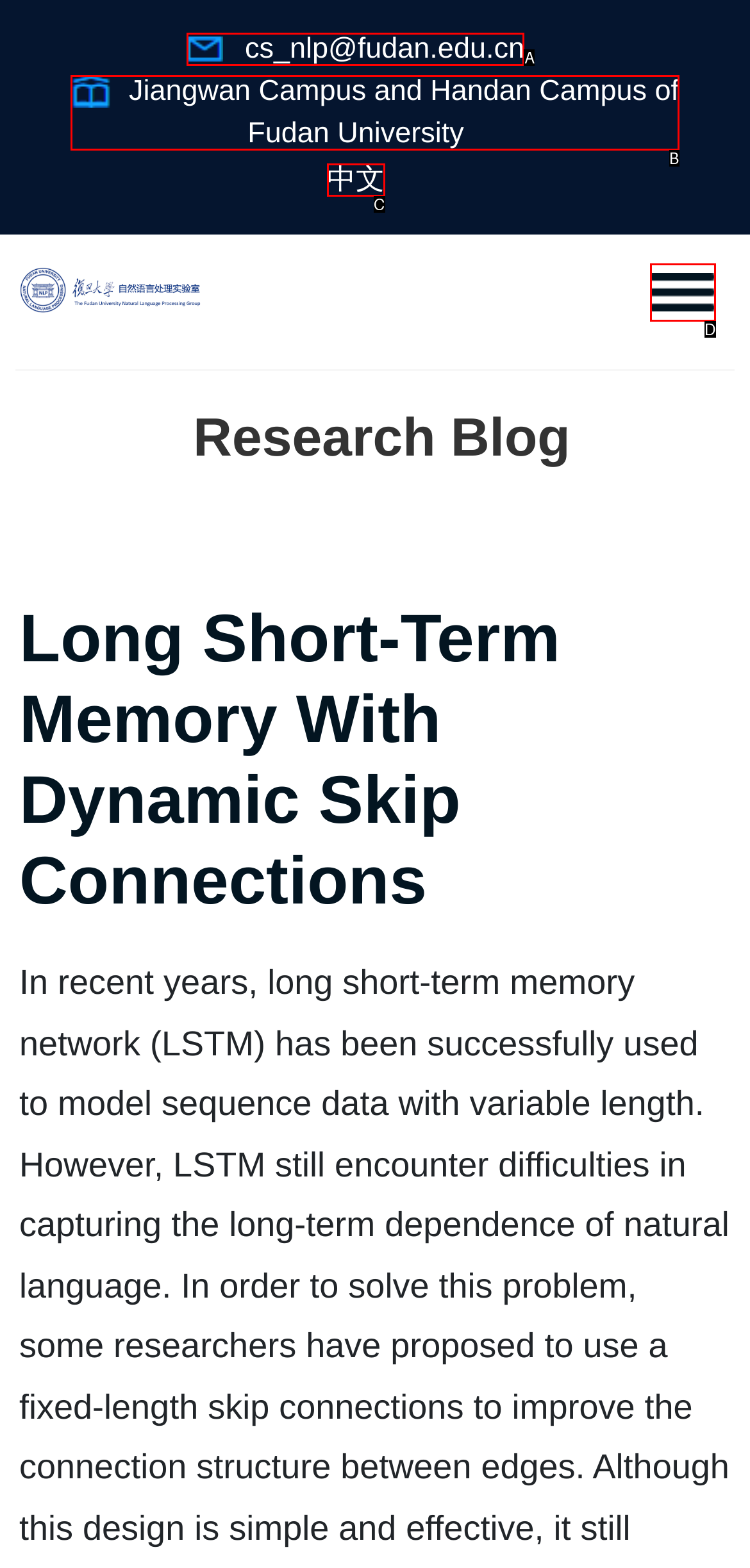Given the element description: parent_node: 导航, choose the HTML element that aligns with it. Indicate your choice with the corresponding letter.

D